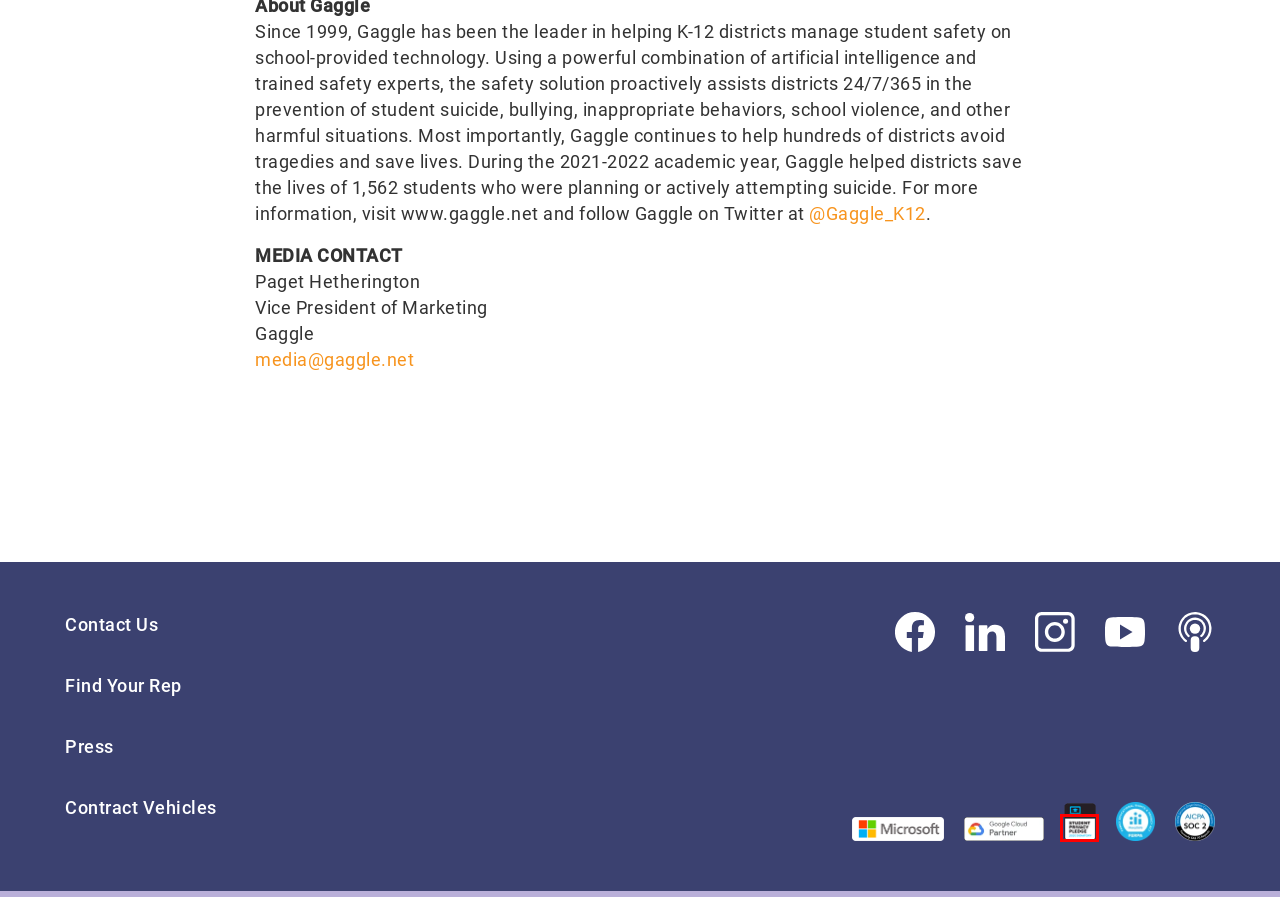Observe the provided screenshot of a webpage with a red bounding box around a specific UI element. Choose the webpage description that best fits the new webpage after you click on the highlighted element. These are your options:
A. Gaggle Blog
B. Contract Vehicles
C. Request a Demo
D. Find Your Gaggle Rep
E. Contact Us
F. It Takes a Village
G. About The Student Privacy Pledge | Pledge to Parents & Students
H. Certified Products - iKeepSafe

G